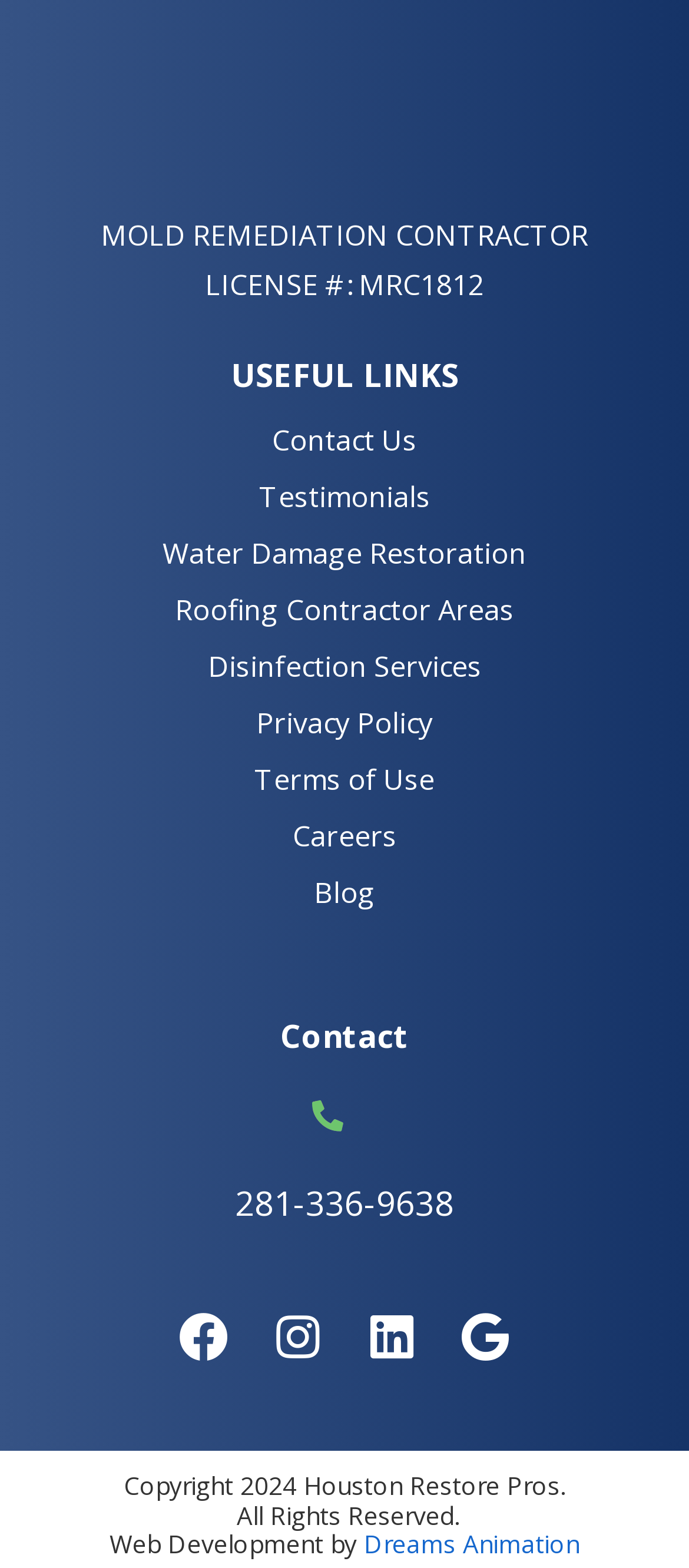Who developed the website?
Using the visual information from the image, give a one-word or short-phrase answer.

Dreams Animation